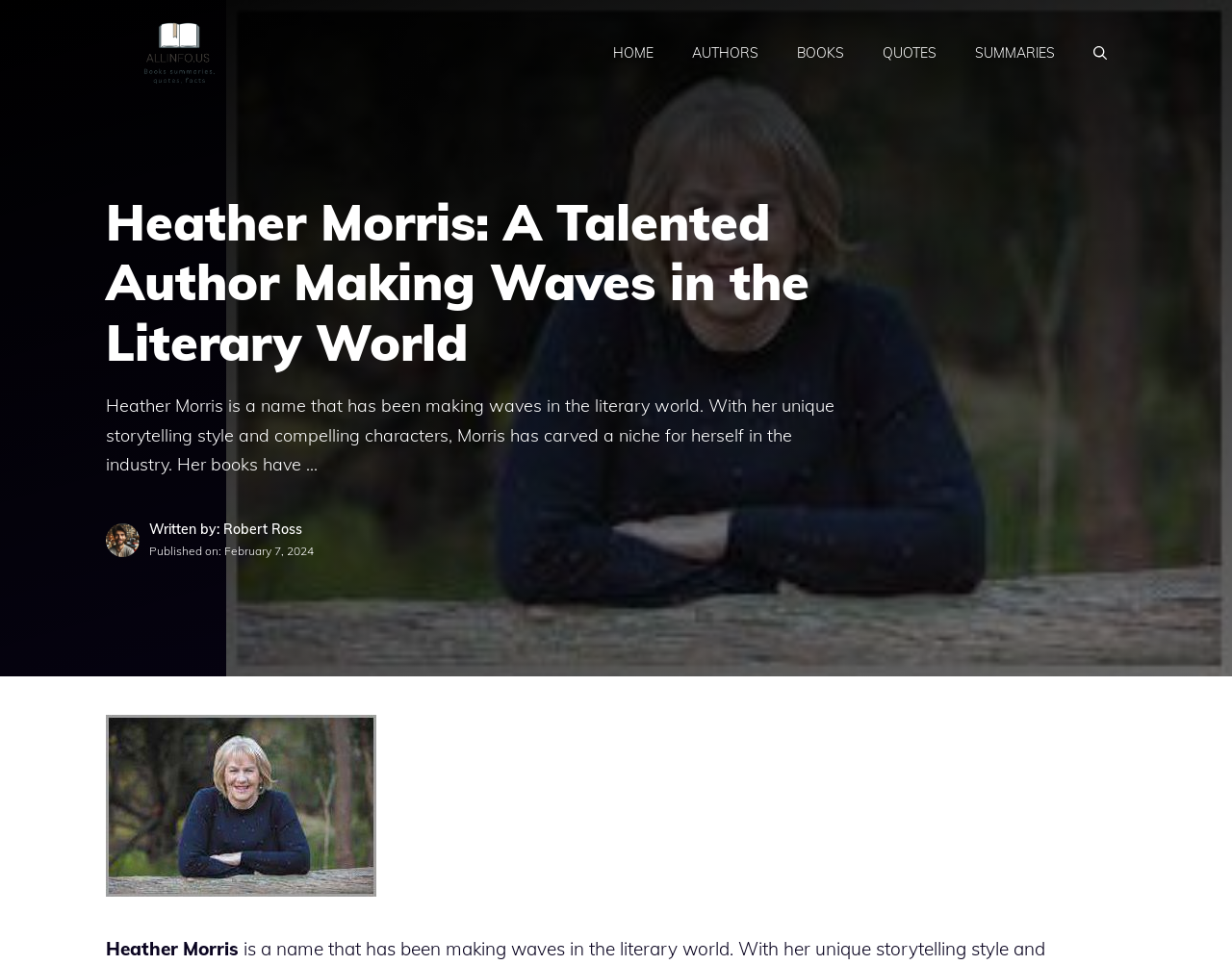From the image, can you give a detailed response to the question below:
How many navigation links are there?

I counted the number of links in the navigation bar, which are 'HOME', 'AUTHORS', 'BOOKS', 'QUOTES', 'SUMMARIES', and 'Open Search Bar'.